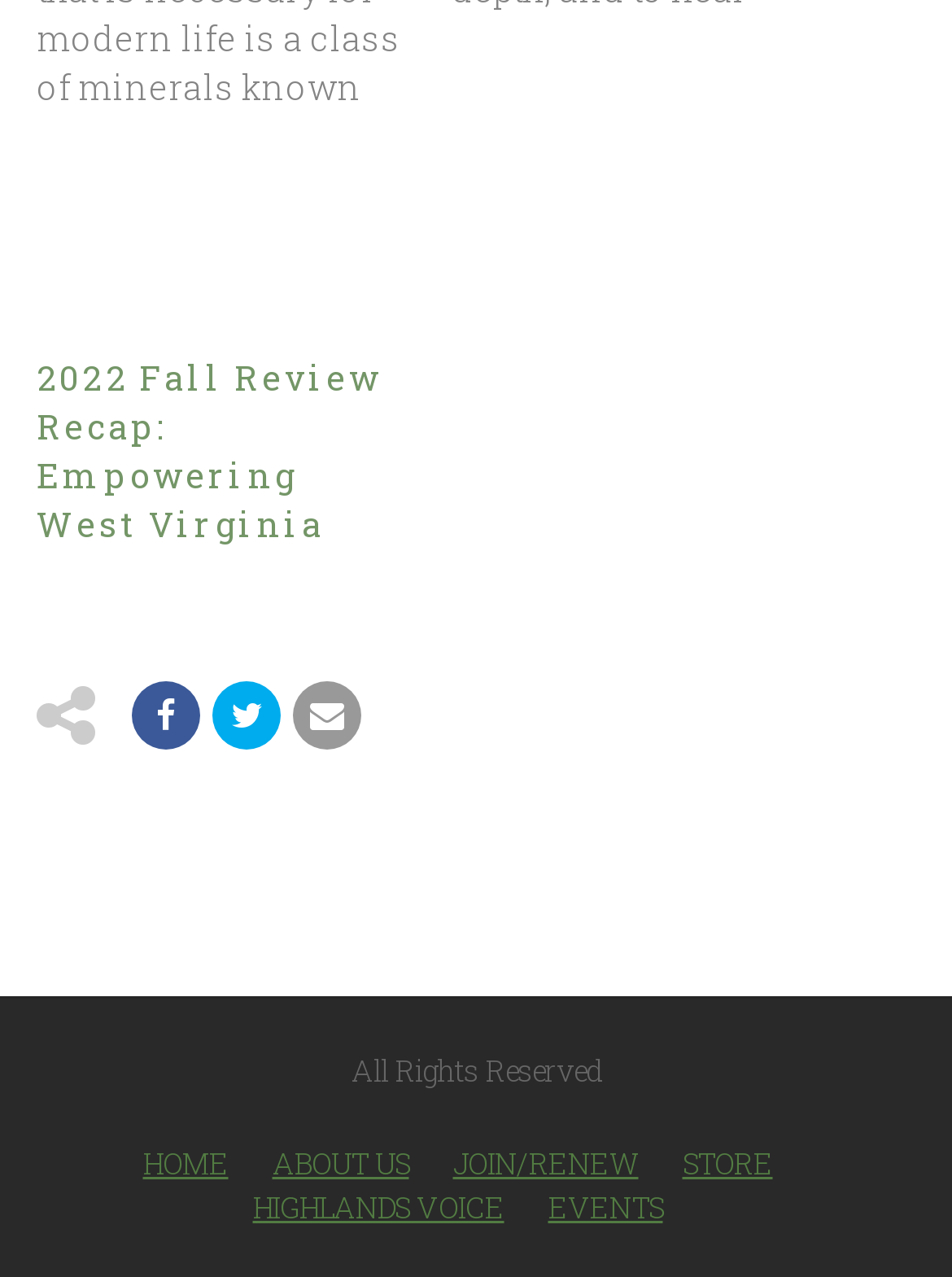Please identify the bounding box coordinates of the area that needs to be clicked to follow this instruction: "Explore iOS App Development".

None